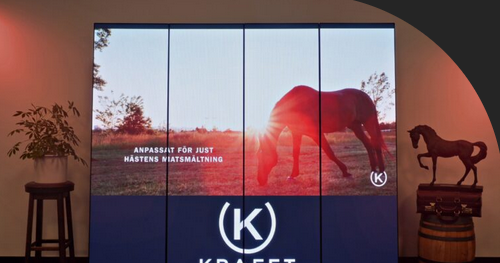What is the name of the brand displayed on the digital display?
Please elaborate on the answer to the question with detailed information.

The logo prominently displayed at the center of the digital display reads 'KRAFFT', indicating that it is the brand associated with the equine products or services being showcased.